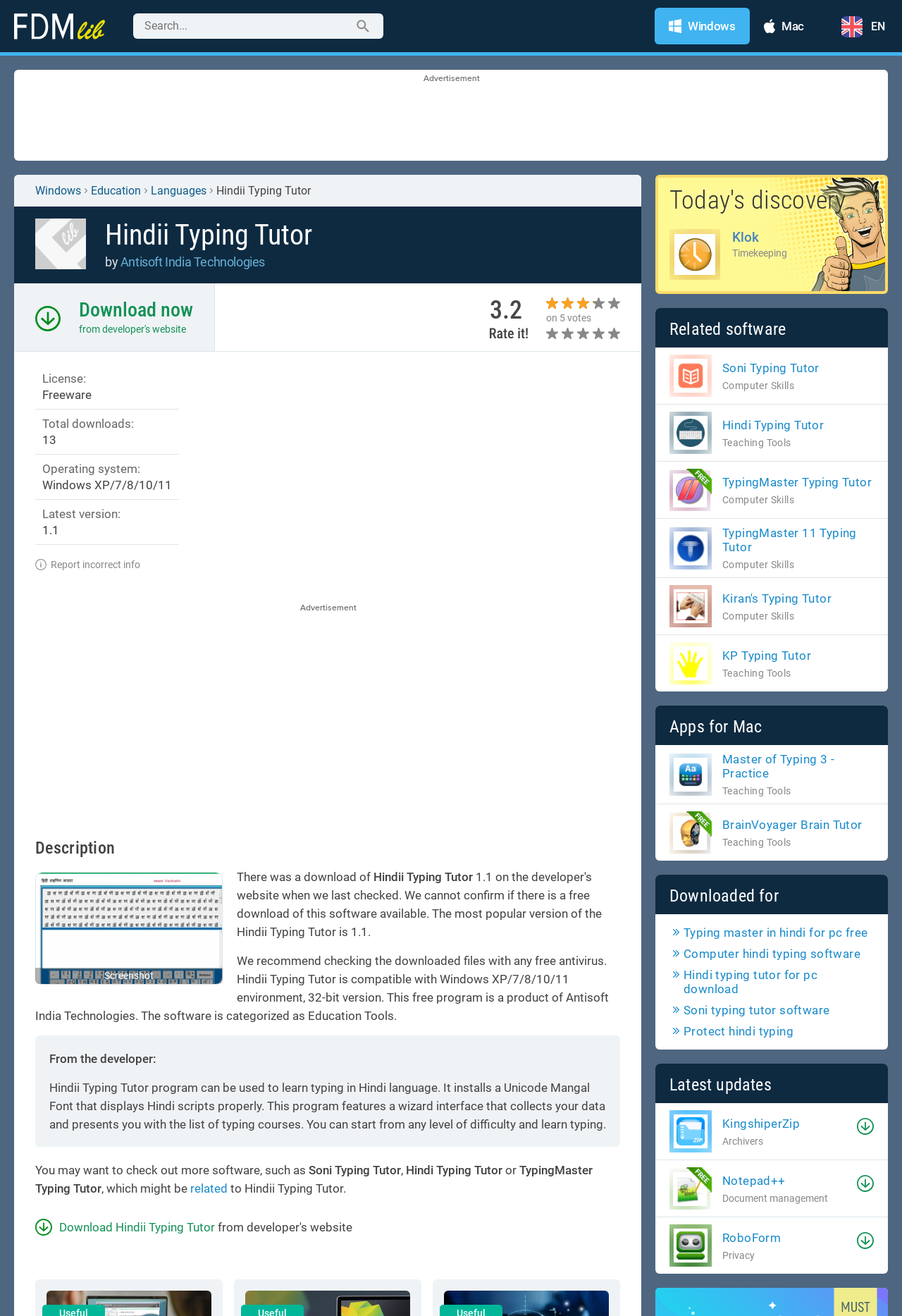Please identify the bounding box coordinates of the region to click in order to complete the given instruction: "Download Hindii Typing Tutor". The coordinates should be four float numbers between 0 and 1, i.e., [left, top, right, bottom].

[0.088, 0.227, 0.214, 0.244]